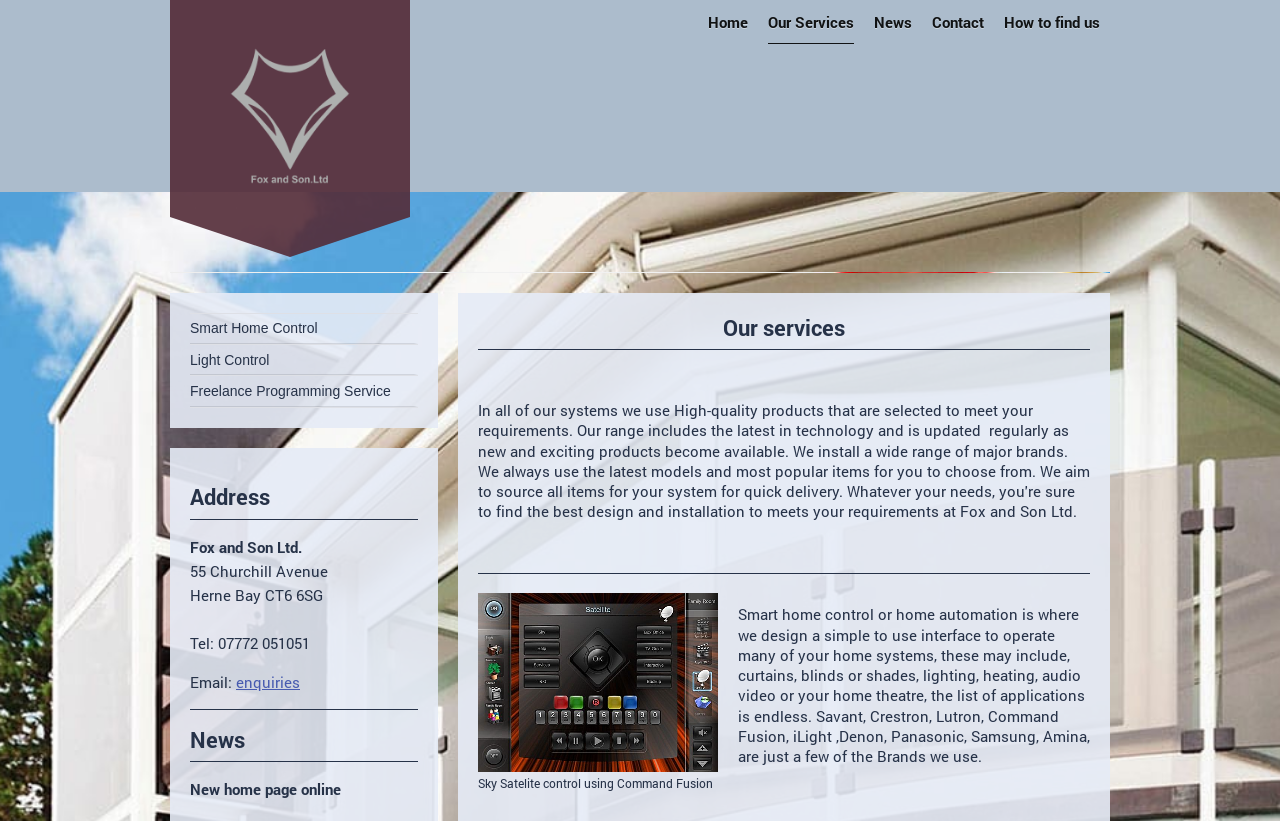Please mark the clickable region by giving the bounding box coordinates needed to complete this instruction: "Read about Sky Satelite control using Command Fusion".

[0.373, 0.723, 0.561, 0.941]